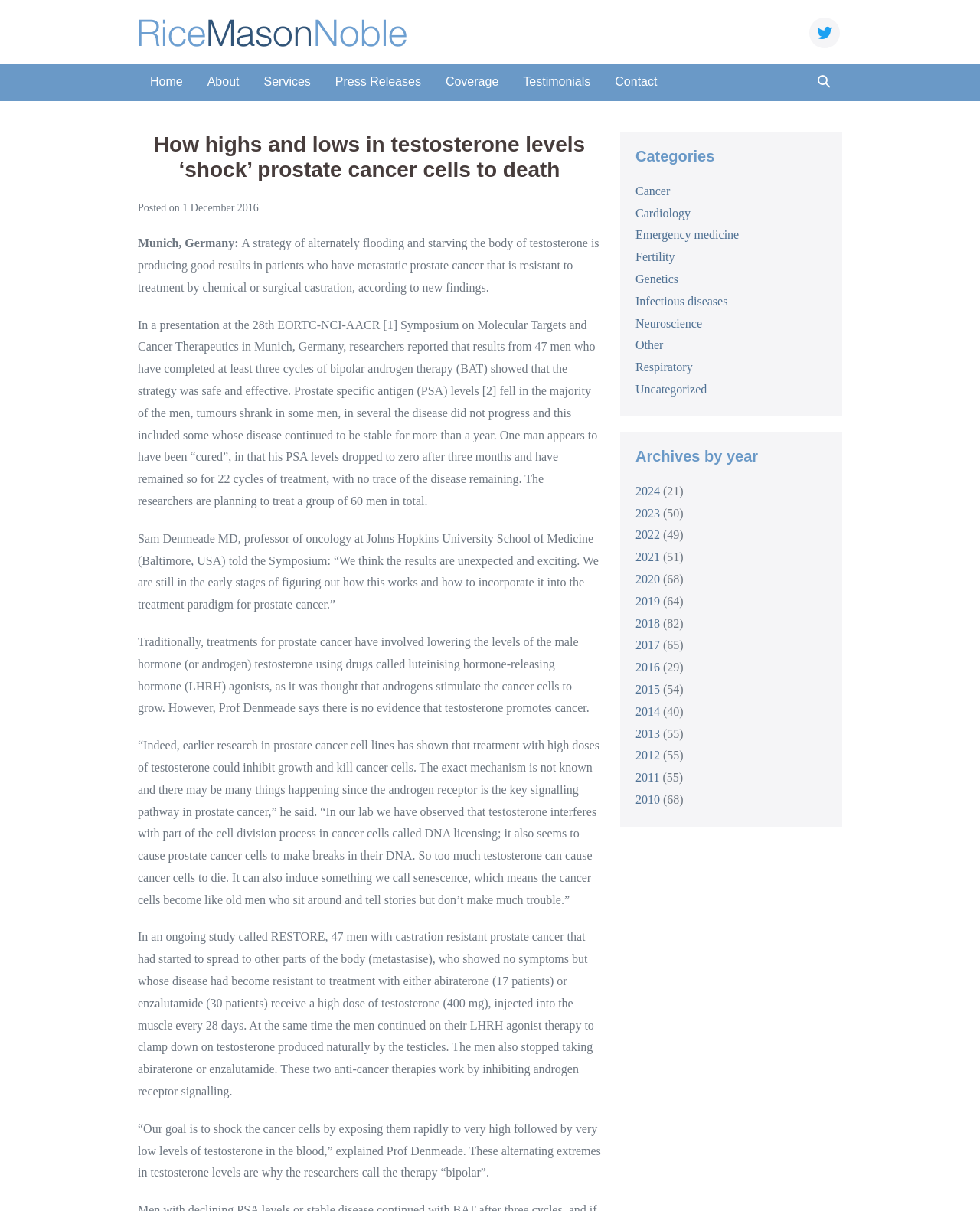Can you specify the bounding box coordinates for the region that should be clicked to fulfill this instruction: "Click on the 'About' link".

[0.199, 0.052, 0.257, 0.083]